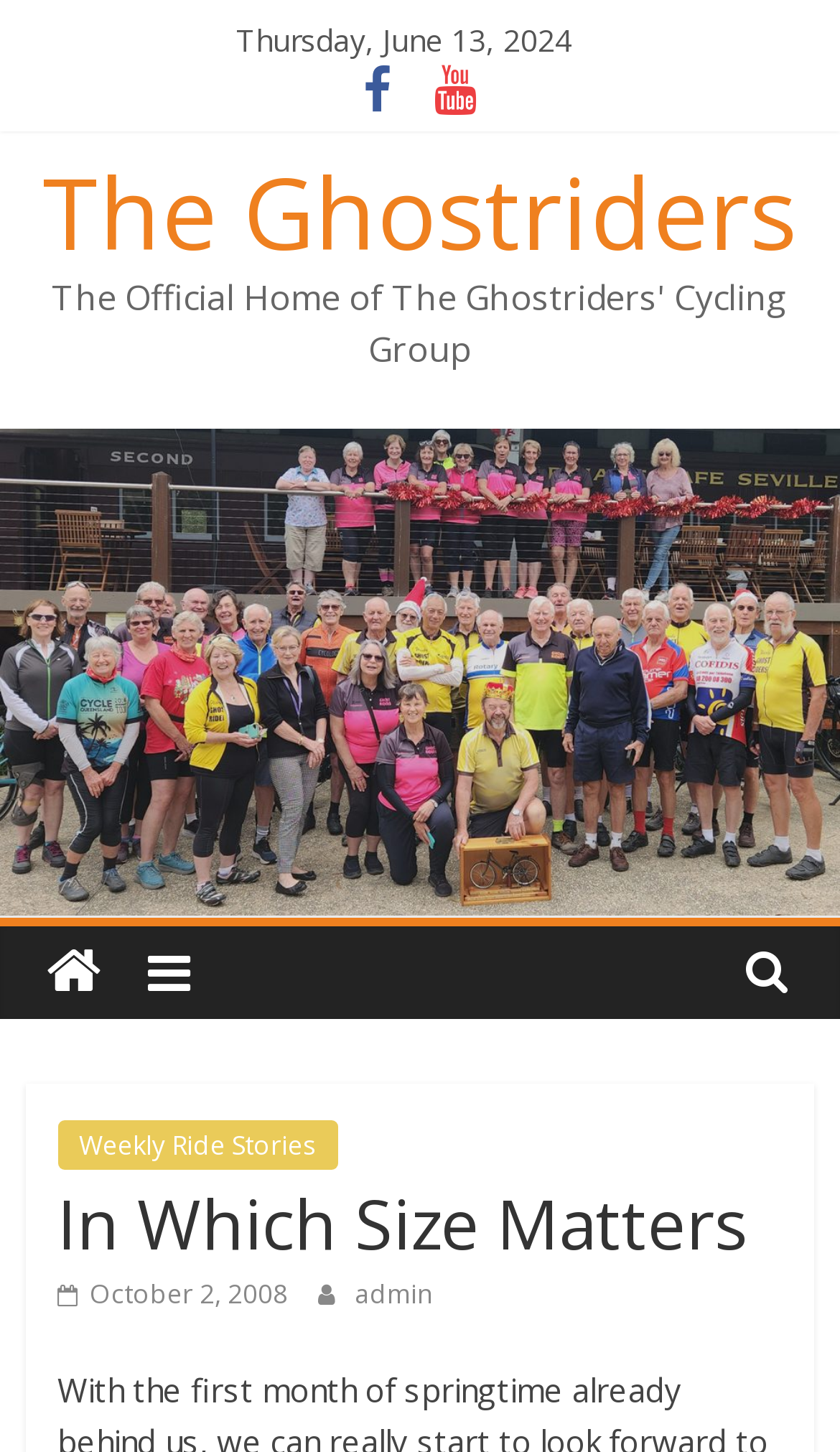What is the date displayed on the webpage?
Please provide a single word or phrase as your answer based on the image.

Thursday, June 13, 2024